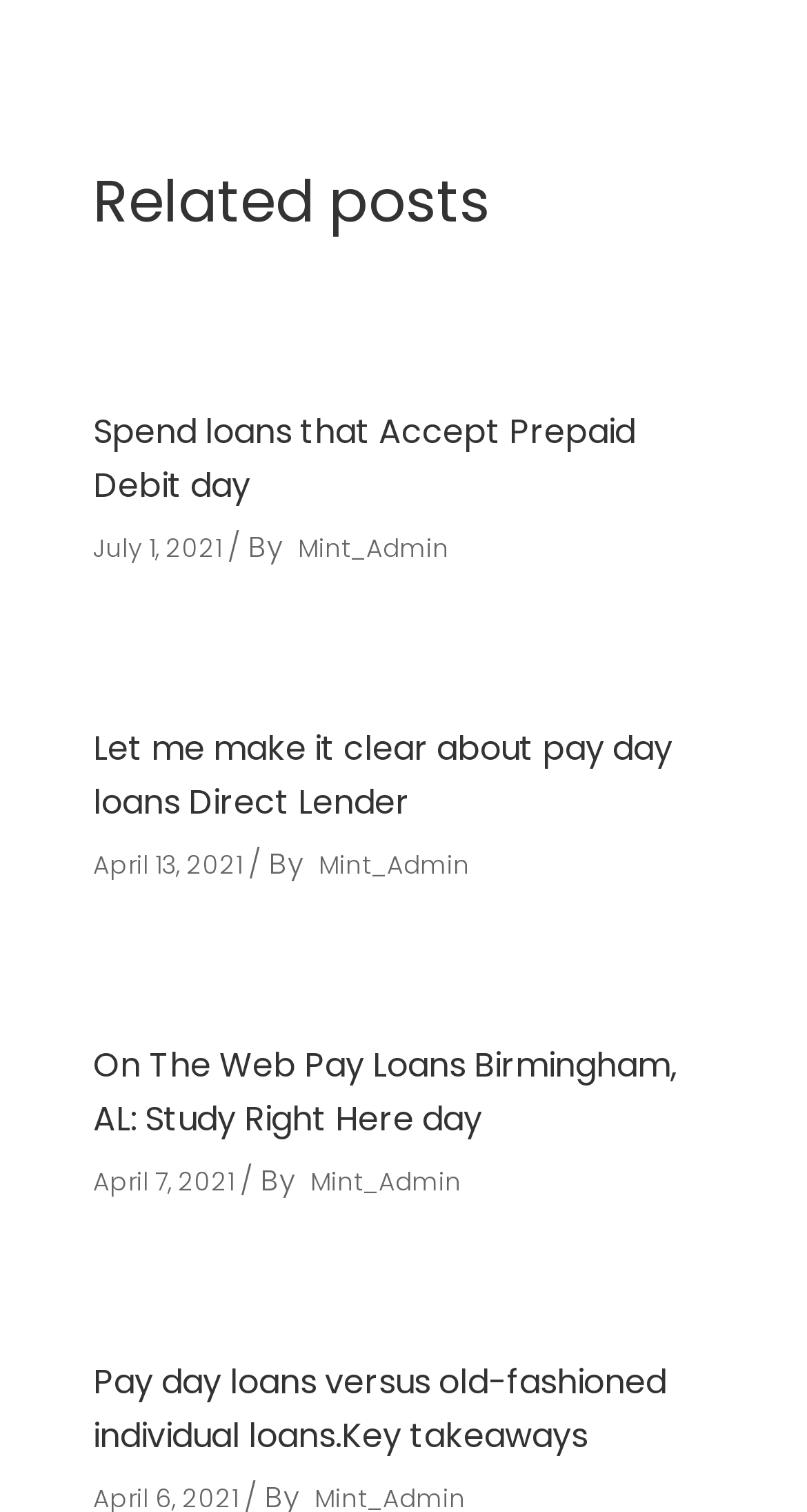Use the information in the screenshot to answer the question comprehensively: How many articles are listed on this page?

I counted the number of headings that seem to be article titles, and there are 5 of them: 'Spend loans that Accept Prepaid Debit day', 'Let me make it clear about pay day loans Direct Lender', 'On The Web Pay Loans Birmingham, AL: Study Right Here day', and 'Pay day loans versus old-fashioned individual loans.Key takeaways'.